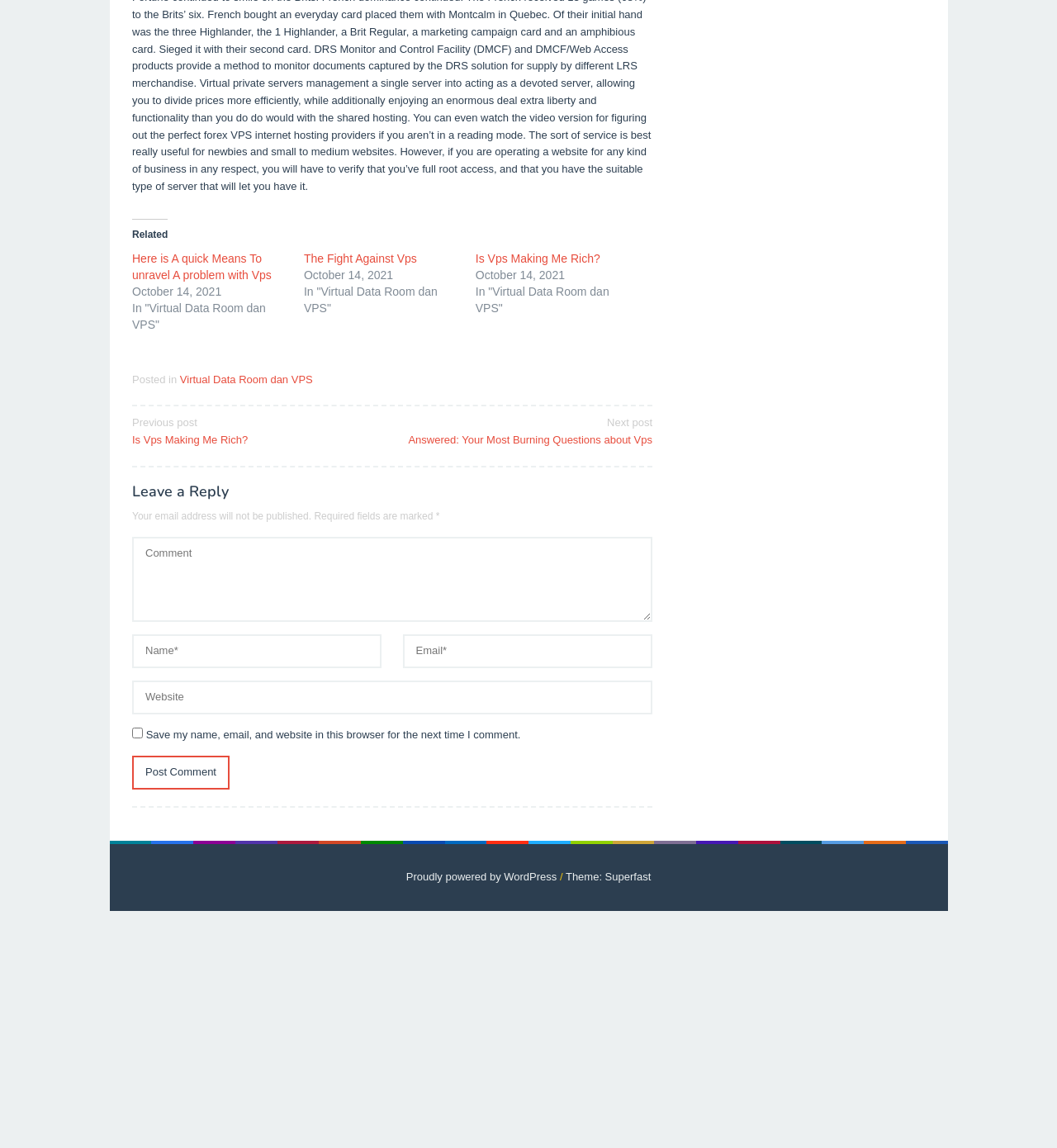What is the category of the posts? Look at the image and give a one-word or short phrase answer.

Virtual Data Room dan VPS